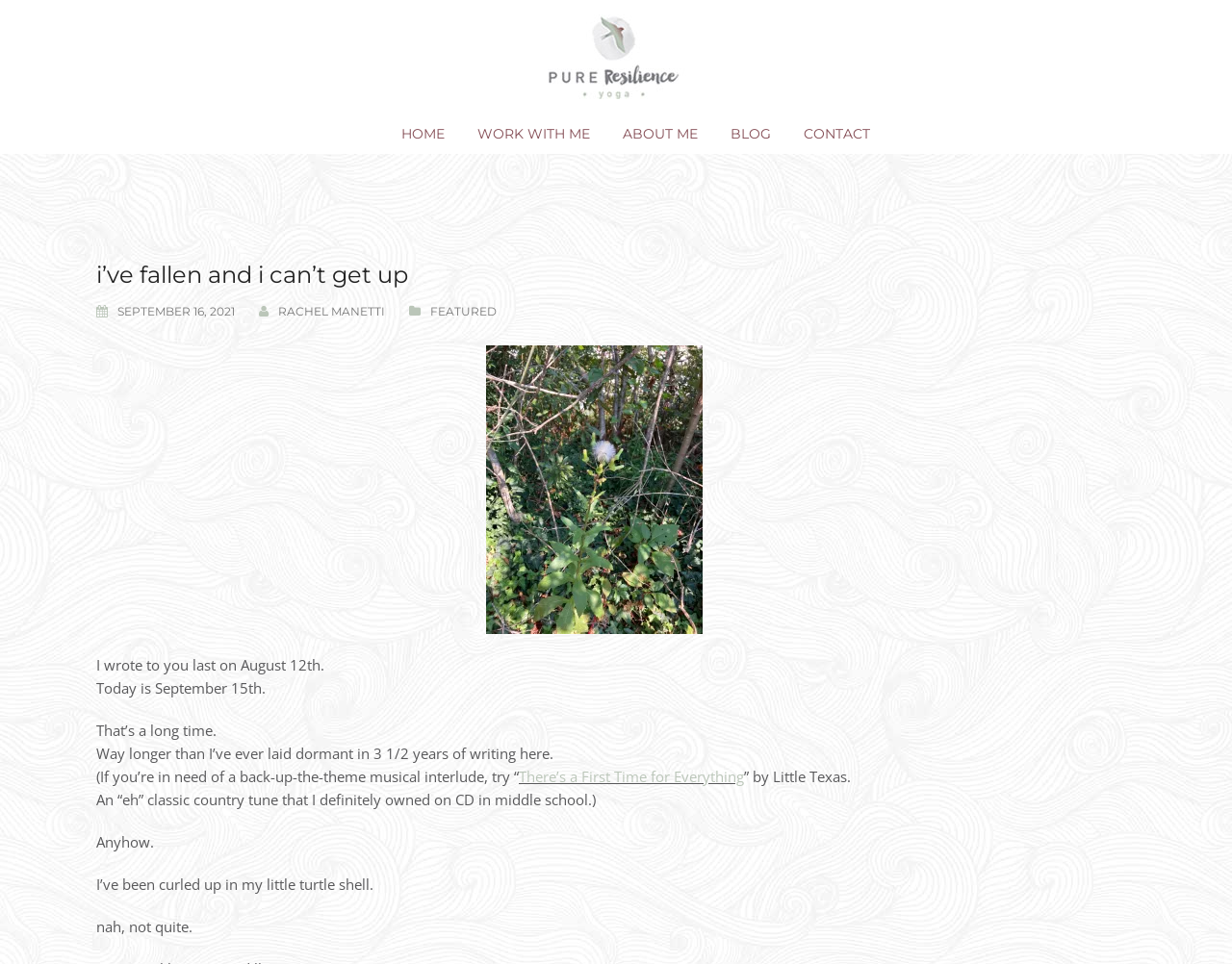Present a detailed account of what is displayed on the webpage.

The webpage appears to be a personal blog, specifically a yoga-related blog written by Rachel Manetti. At the top, there is a logo image and a link to "Pure Resilience Yoga with Rachel Manetti". Below this, there is a navigation menu with links to "HOME", "WORK WITH ME", "ABOUT ME", "BLOG", and "CONTACT".

The main content of the page is a blog post, which starts with a heading "i’ve fallen and i can’t get up". Below this, there is a link to the date "SEPTEMBER 16, 2021" and the author's name "RACHEL MANETTI". The post then begins with a series of paragraphs, each containing a few sentences of text. The text discusses the author's hiatus from writing and their return to it.

Throughout the post, there are occasional links to other pages or resources, such as a musical interlude. The text is written in a conversational tone, with the author sharing their personal thoughts and experiences. The post appears to be a personal reflection on the author's writing journey and their return to it after a long break.